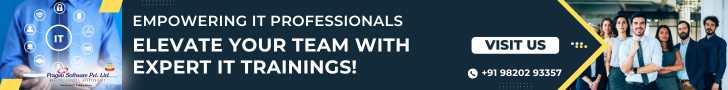What is the color of the background in the banner?
Using the details shown in the screenshot, provide a comprehensive answer to the question.

The caption describes the design of the banner as having a 'clean, modern aesthetic with a dark blue background', which effectively contrasts with the light-colored text.